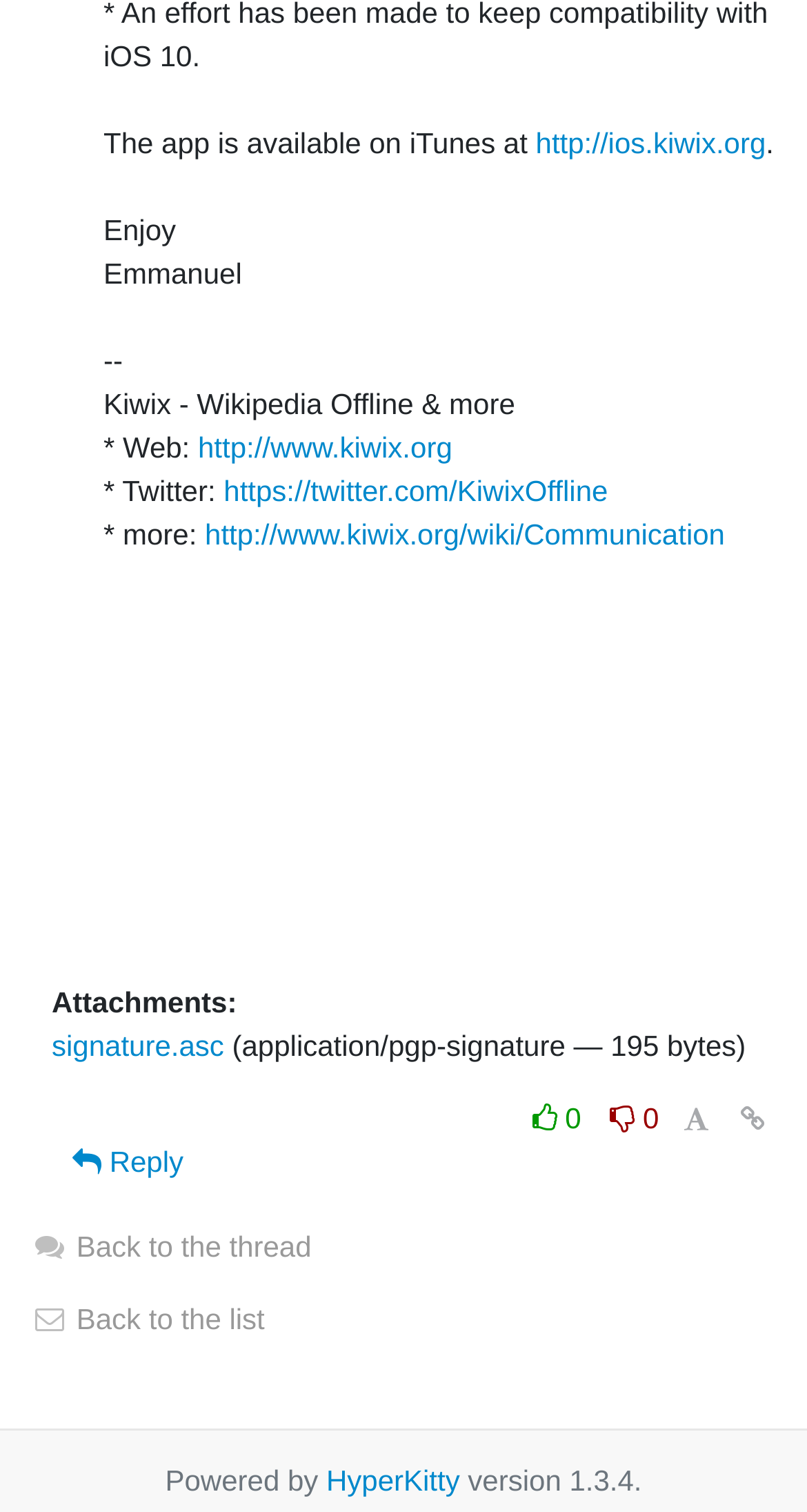Based on the element description "Back to the list", predict the bounding box coordinates of the UI element.

[0.038, 0.861, 0.328, 0.883]